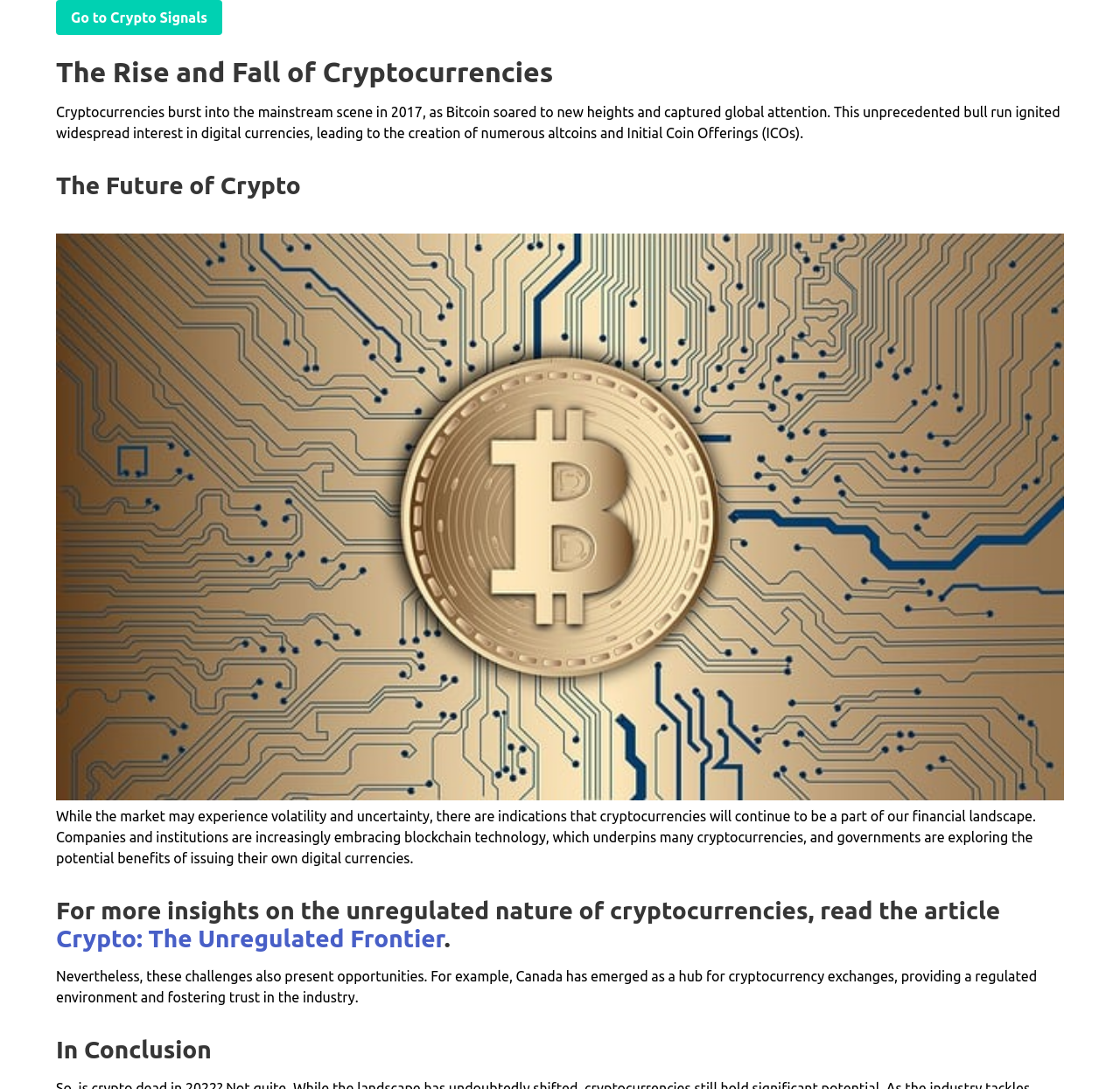Carefully examine the image and provide an in-depth answer to the question: What is the image about?

The image is placed between the headings 'The Rise and Fall of Cryptocurrencies' and 'The Future of Crypto', and the surrounding text talks about the growth of cryptocurrencies and the increasing adoption of blockchain technology. Therefore, it is likely that the image is related to blockchain technology.